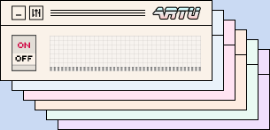By analyzing the image, answer the following question with a detailed response: What is the purpose of the toggle switch?

The toggle switch labeled 'ON' and 'OFF' on the stylized window implies that users can interact with the virtual meeting assistant and customize their experience.